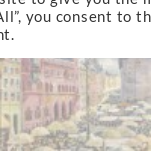Detail everything you observe in the image.

This artwork, titled "Marketplace in Basel, Switzerland," is a piece by the German painter Albert Leidl, who lived from 1900 to 1976. The painting captures the vibrancy of a bustling market scene in the heart of Basel, showcasing the lively atmosphere with its colorful buildings and numerous vendors. Created using oil on canvas, it measures 100 x 65.5 cm and is framed, enhancing its visual appeal. Leidl's artistic journey began with his education in teaching before he turned to painting, trained under notable artists at the Academy of Fine Arts in Munich. This piece reflects both his talent and the rich cultural heritage of Basel, making it a significant representation of his work.